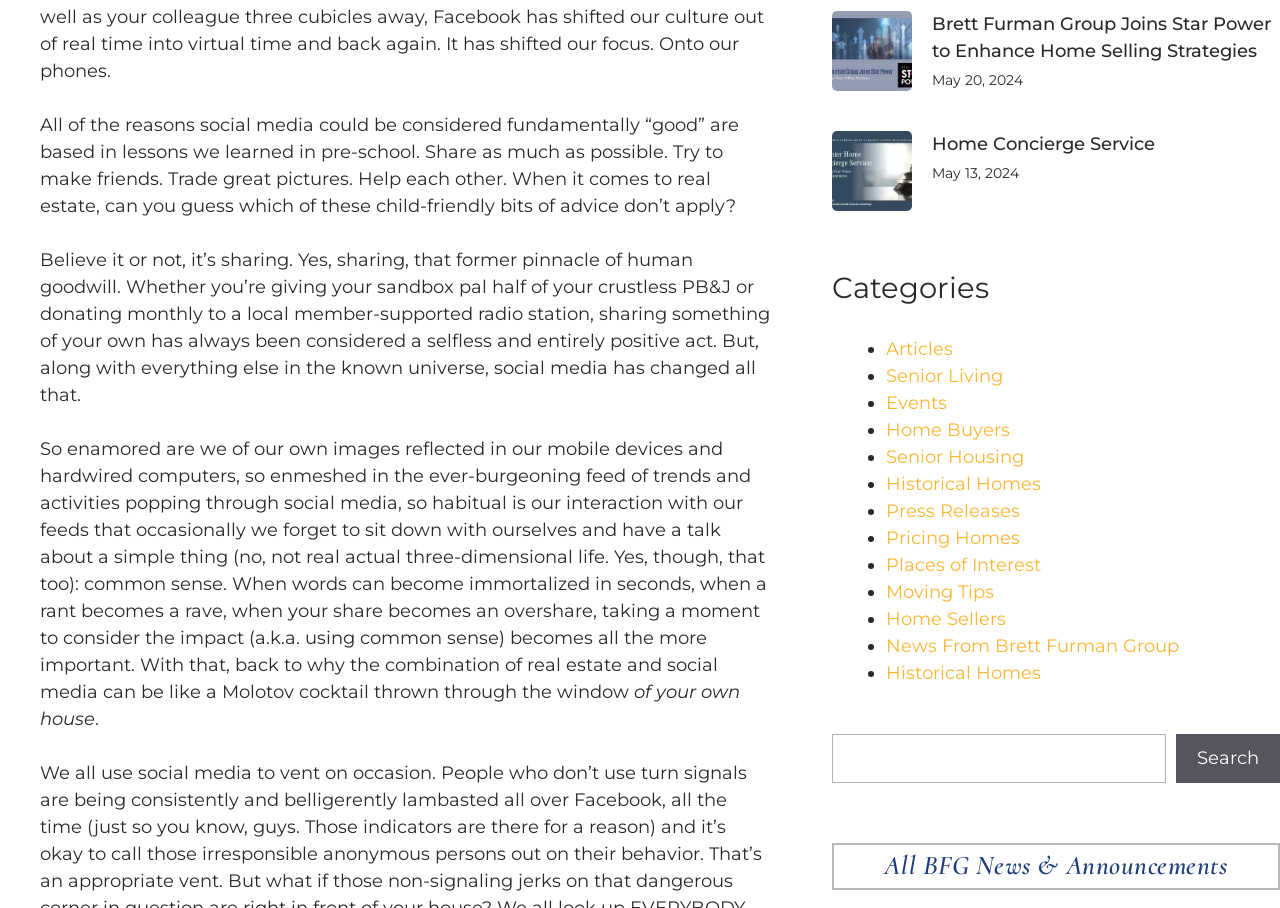Bounding box coordinates are specified in the format (top-left x, top-left y, bottom-right x, bottom-right y). All values are floating point numbers bounded between 0 and 1. Please provide the bounding box coordinate of the region this sentence describes: Places of Interest

[0.692, 0.61, 0.813, 0.634]